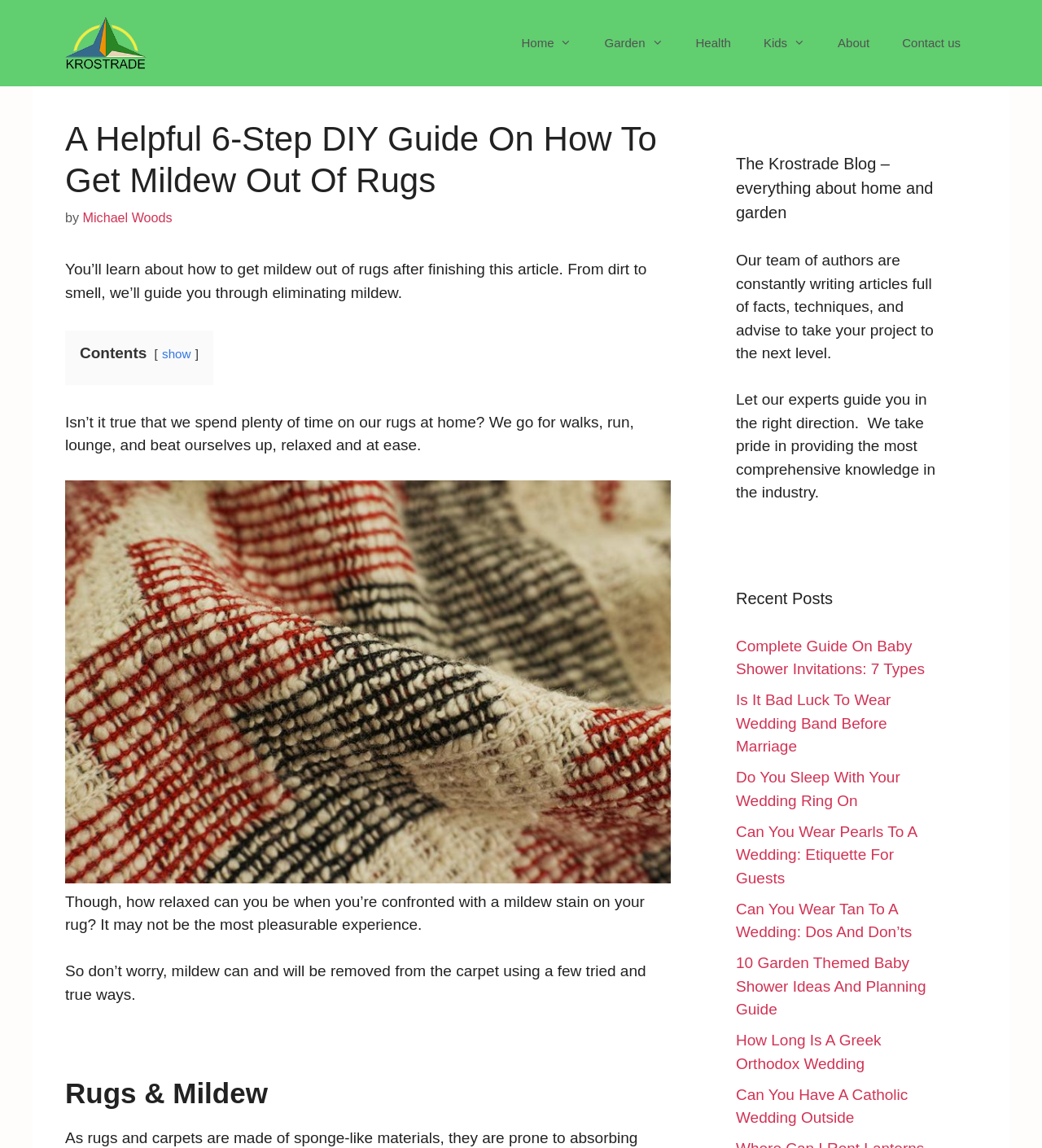Answer succinctly with a single word or phrase:
What is the theme of the Krostrade blog?

Home and garden